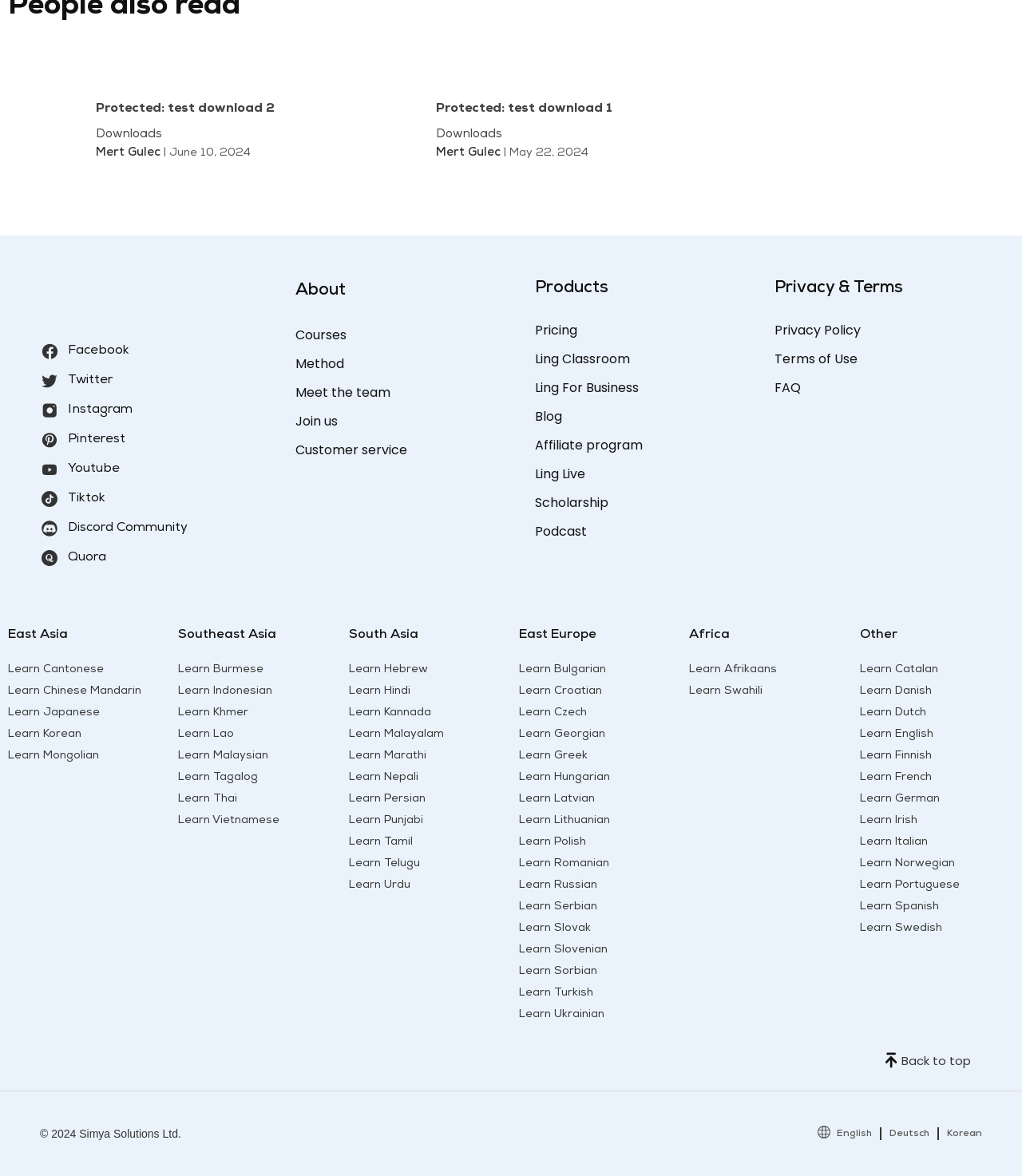What is the date of the 'Thai vocabulary for everyday life' post?
Refer to the image and give a detailed answer to the query.

I found the link 'Thai vocabulary for everyday life' with a date 'June 10, 2024' next to it, which suggests that it is the date of the post or publication.